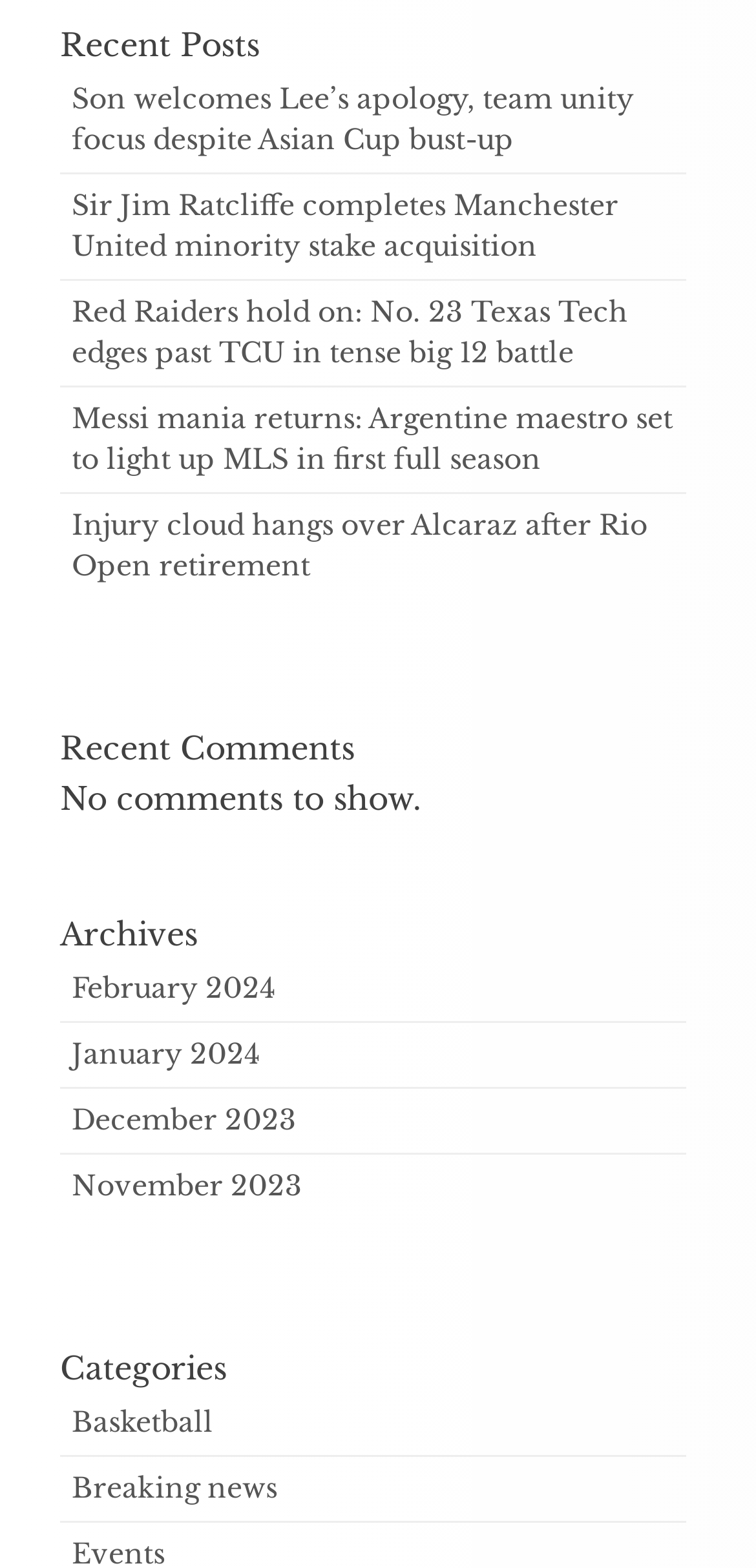Determine the bounding box coordinates of the area to click in order to meet this instruction: "Explore basketball news".

[0.095, 0.896, 0.282, 0.918]